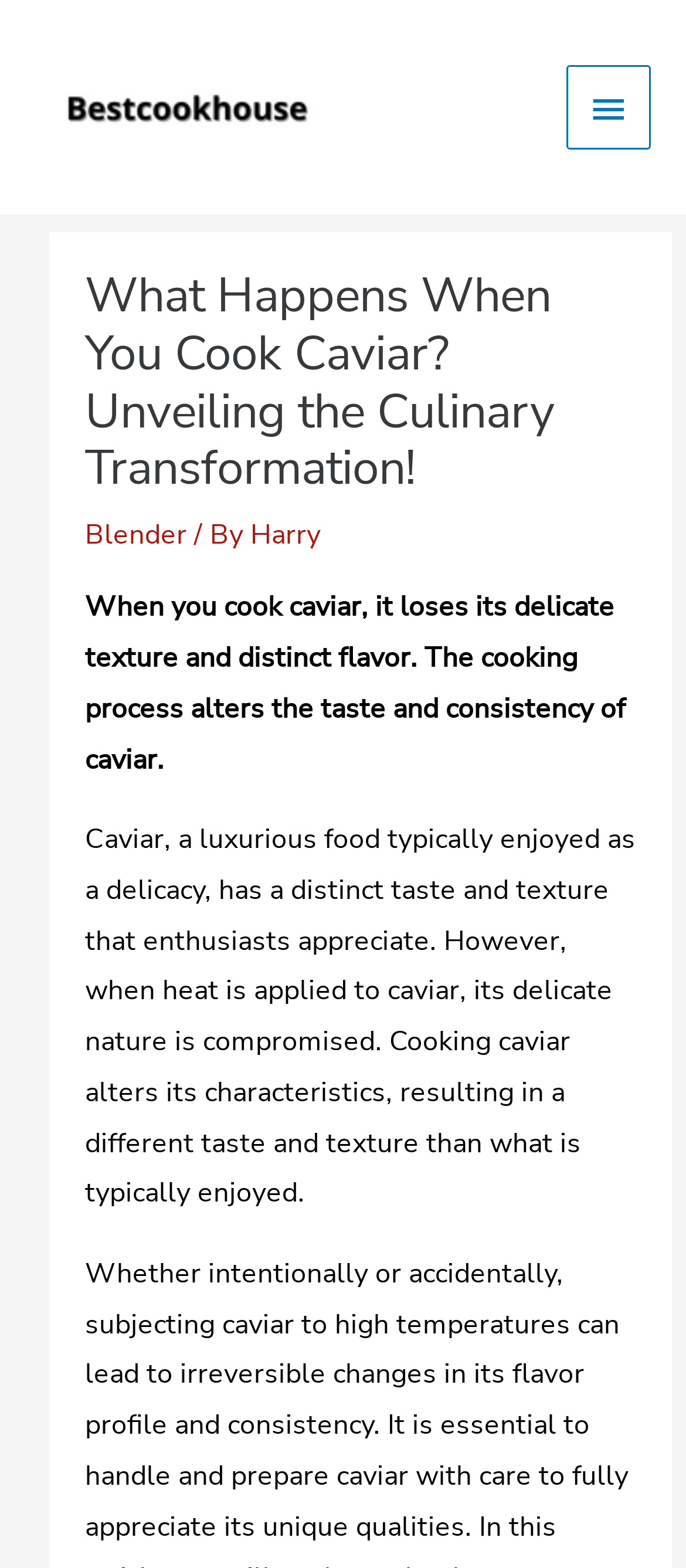Based on the description "Main Menu", find the bounding box of the specified UI element.

[0.825, 0.041, 0.949, 0.096]